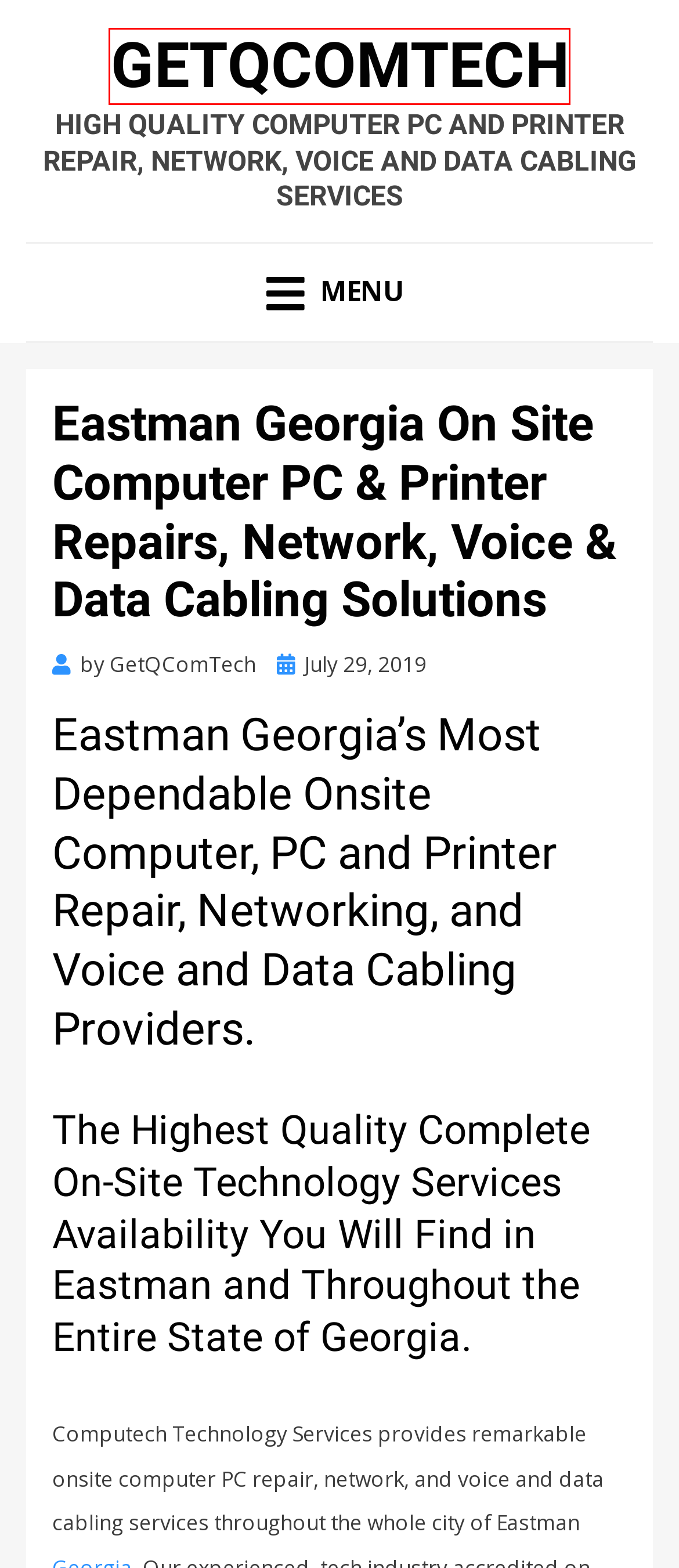You have a screenshot showing a webpage with a red bounding box highlighting an element. Choose the webpage description that best fits the new webpage after clicking the highlighted element. The descriptions are:
A. Georgia Onsite PC Archives | GetQComTech
B. Blog Tool, Publishing Platform, and CMS – WordPress.org
C. GA Archives | GetQComTech
D. League City Texas Best Professional Voice & Data Cabling Networks Solutions Provider
E. Georgia Archives | GetQComTech
F. GetQComTech | High Quality Computer PC and Printer Repair, Network, Voice and Data Cabling Services
G. Contact
H. Tennessee Archives | GetQComTech

F